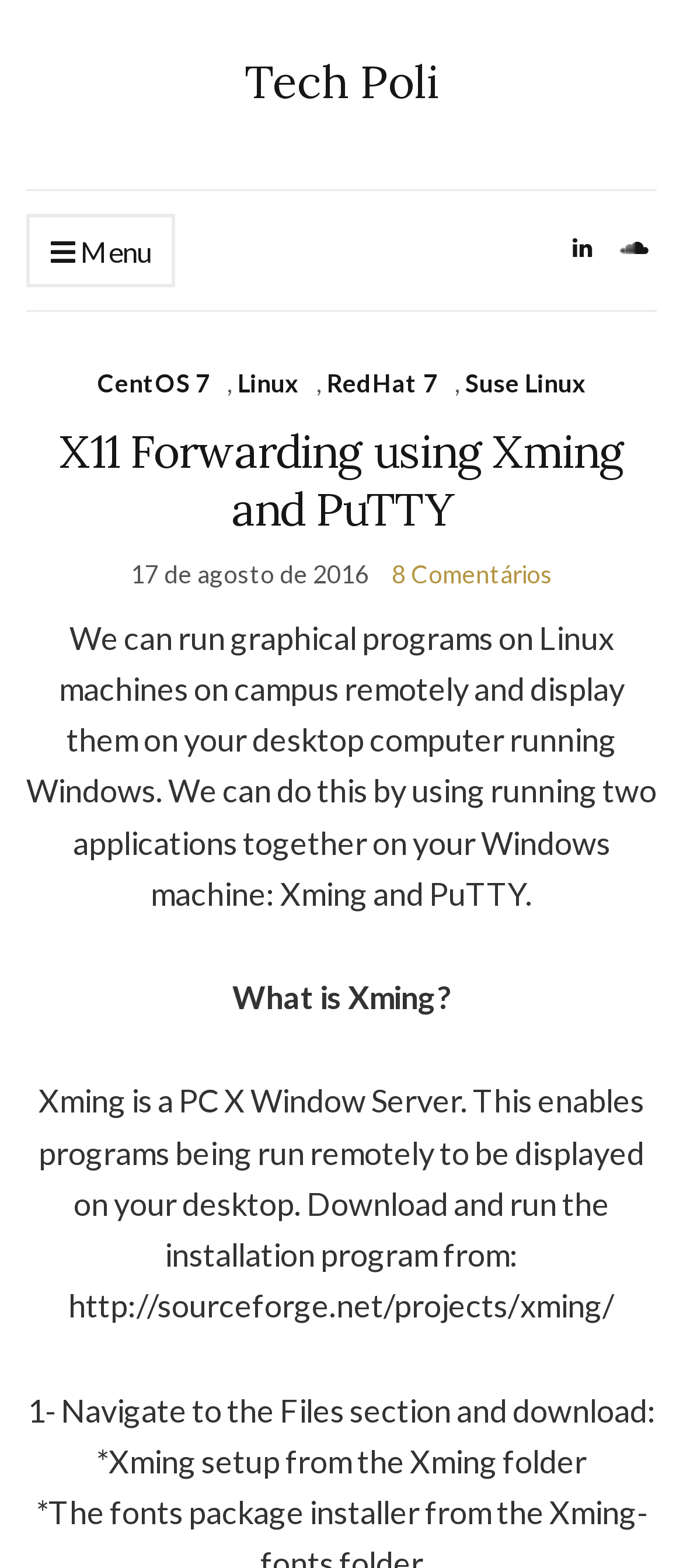What is the purpose of PuTTY?
Refer to the image and provide a one-word or short phrase answer.

Not explicitly stated